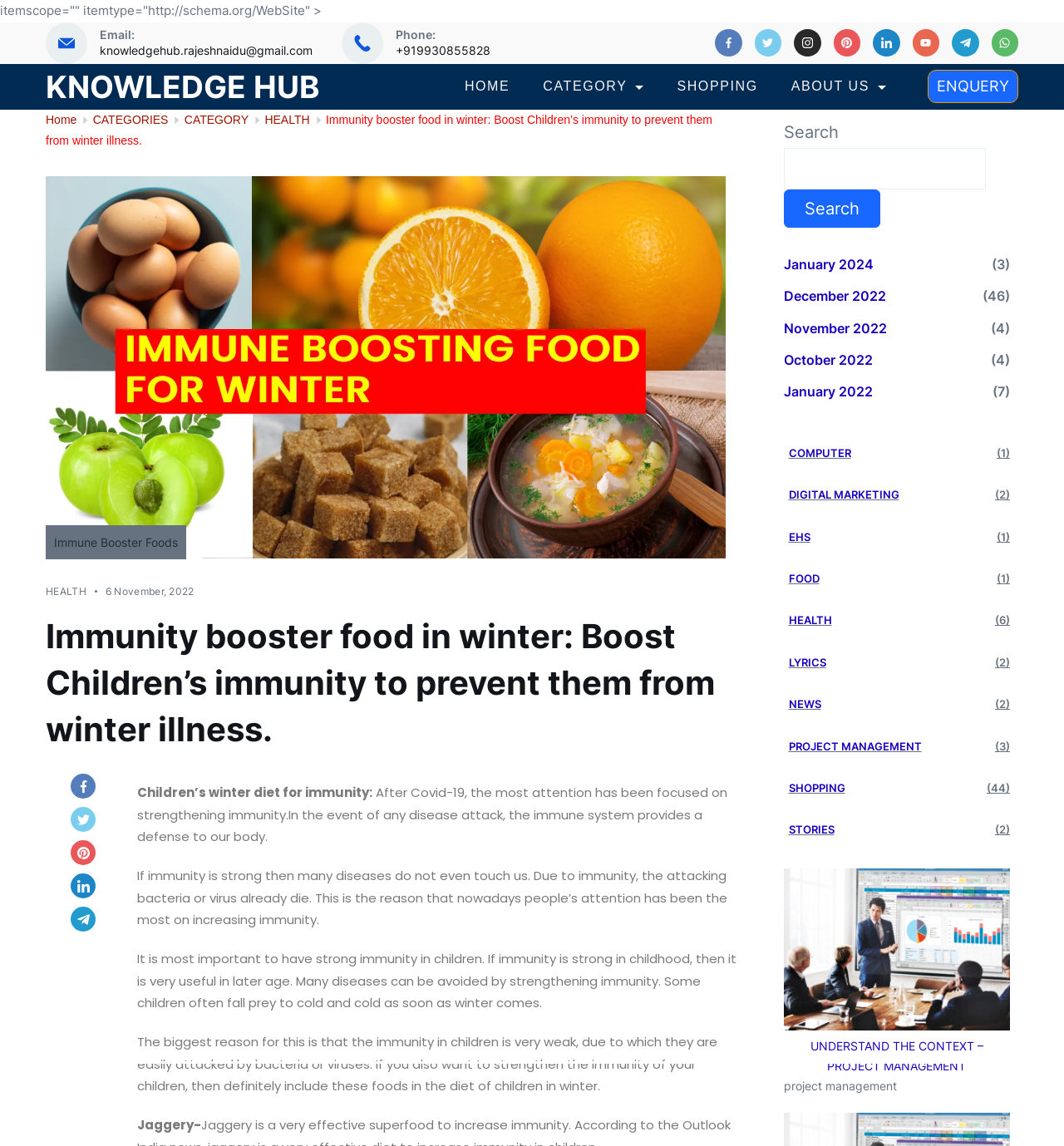What is the topic of the current article? Observe the screenshot and provide a one-word or short phrase answer.

Immunity booster food in winter